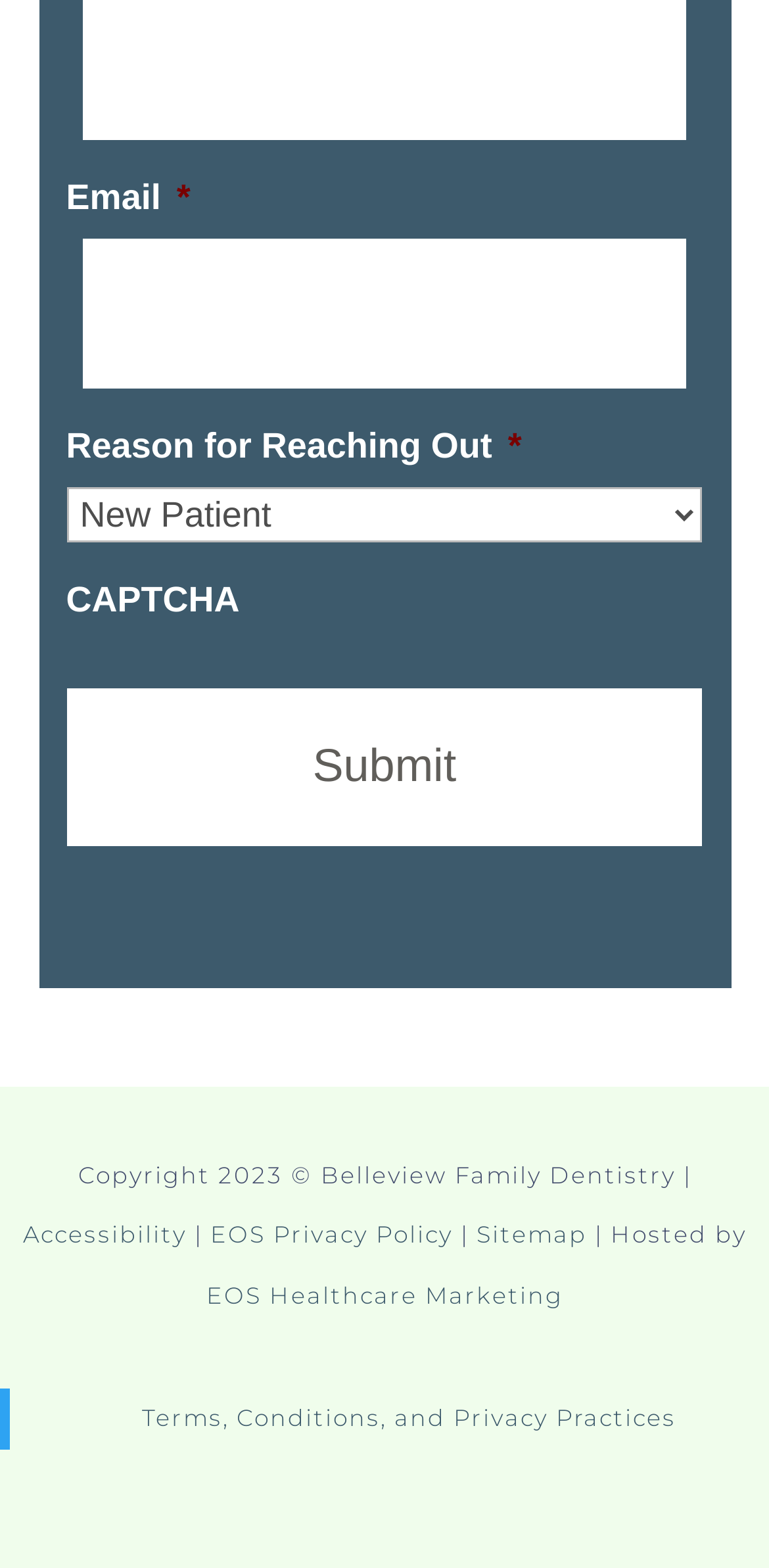Please determine the bounding box coordinates for the UI element described here. Use the format (top-left x, top-left y, bottom-right x, bottom-right y) with values bounded between 0 and 1: EOS Privacy Policy

[0.273, 0.779, 0.588, 0.797]